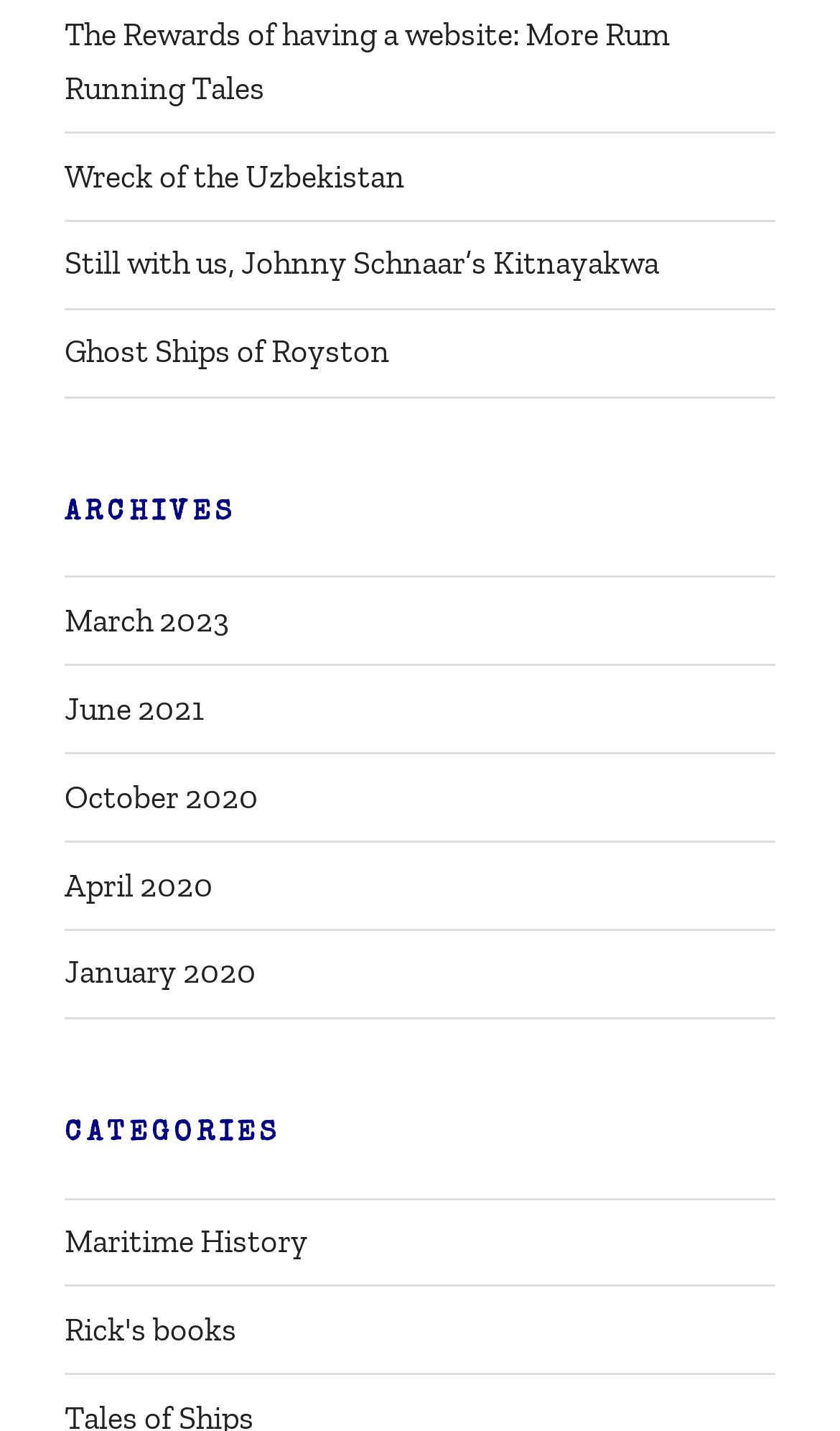Please determine the bounding box coordinates of the element to click in order to execute the following instruction: "View the article about Rum Running Tales". The coordinates should be four float numbers between 0 and 1, specified as [left, top, right, bottom].

[0.077, 0.01, 0.797, 0.075]